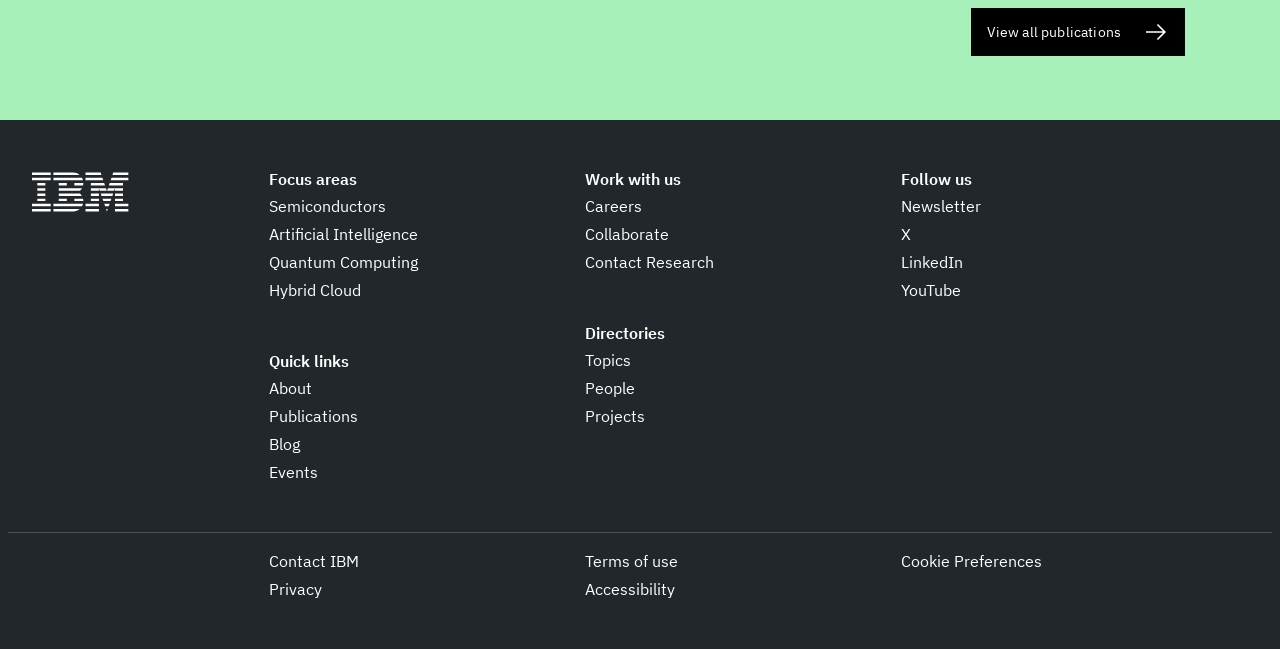Please mark the bounding box coordinates of the area that should be clicked to carry out the instruction: "View all publications".

[0.758, 0.012, 0.926, 0.086]